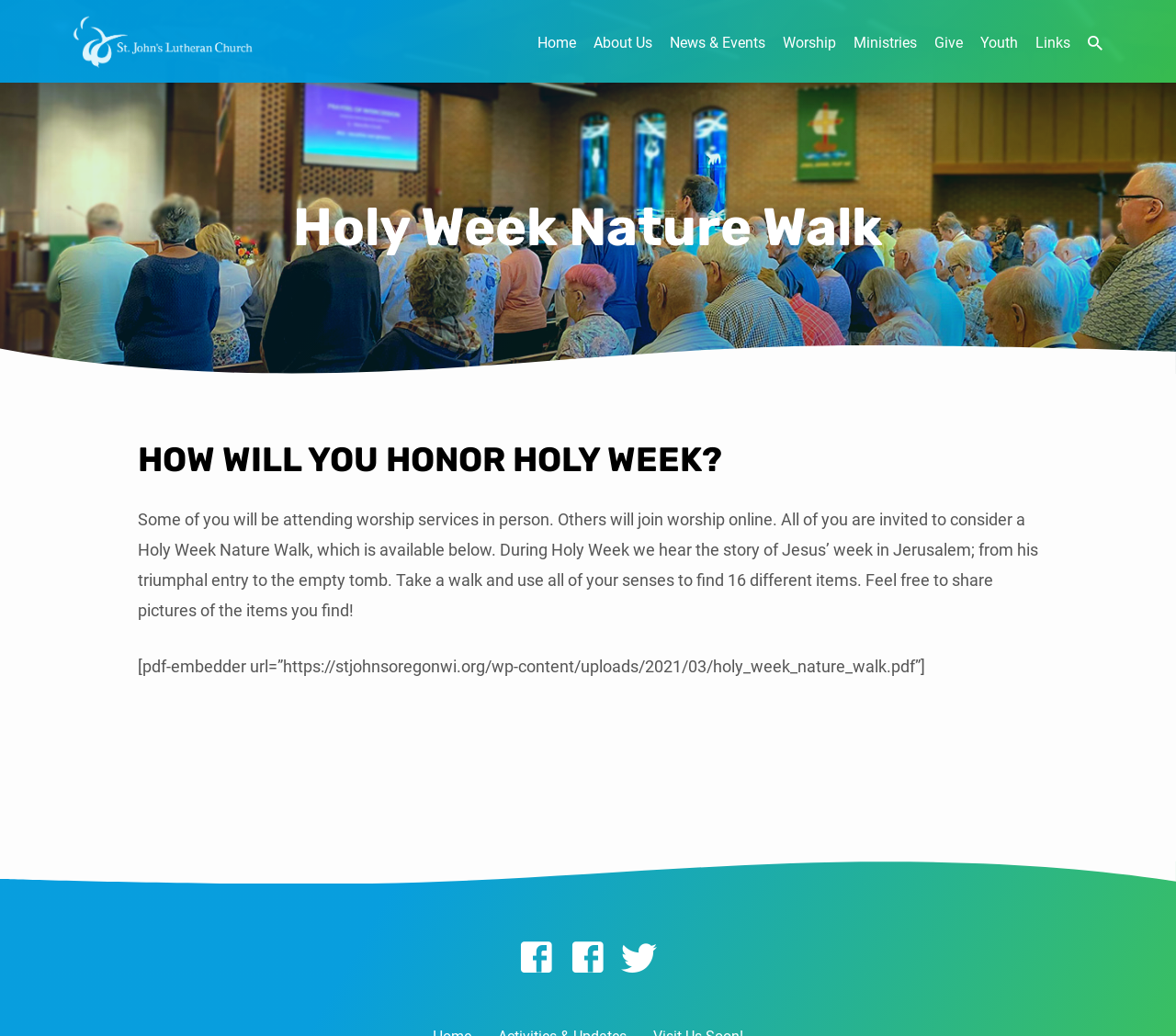Carefully examine the image and provide an in-depth answer to the question: How many social media links are at the bottom of the page?

There are three social media links at the bottom of the page, represented by the icons '', '', and ''.